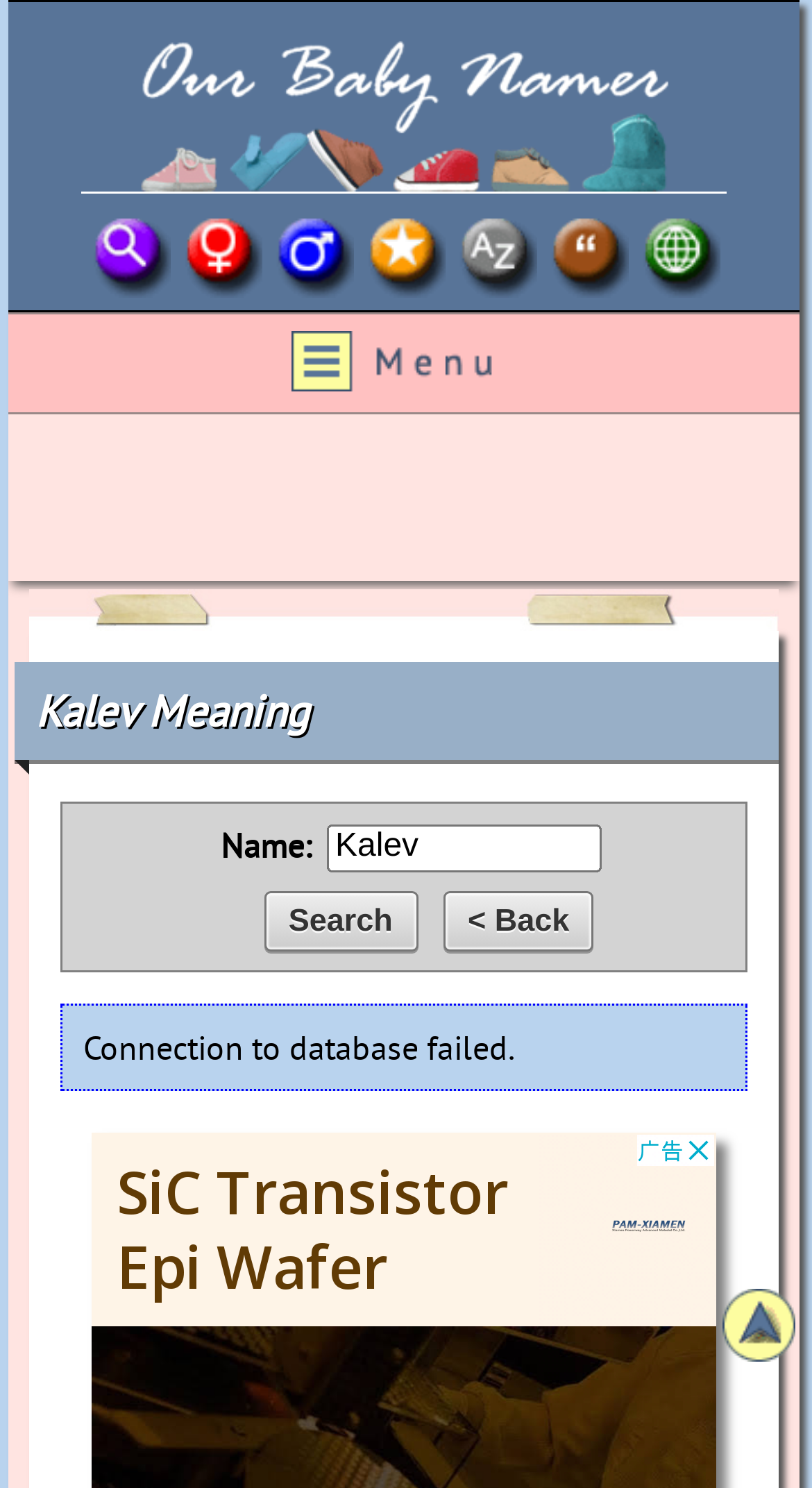Determine the bounding box coordinates in the format (top-left x, top-left y, bottom-right x, bottom-right y). Ensure all values are floating point numbers between 0 and 1. Identify the bounding box of the UI element described by: Facebook

None